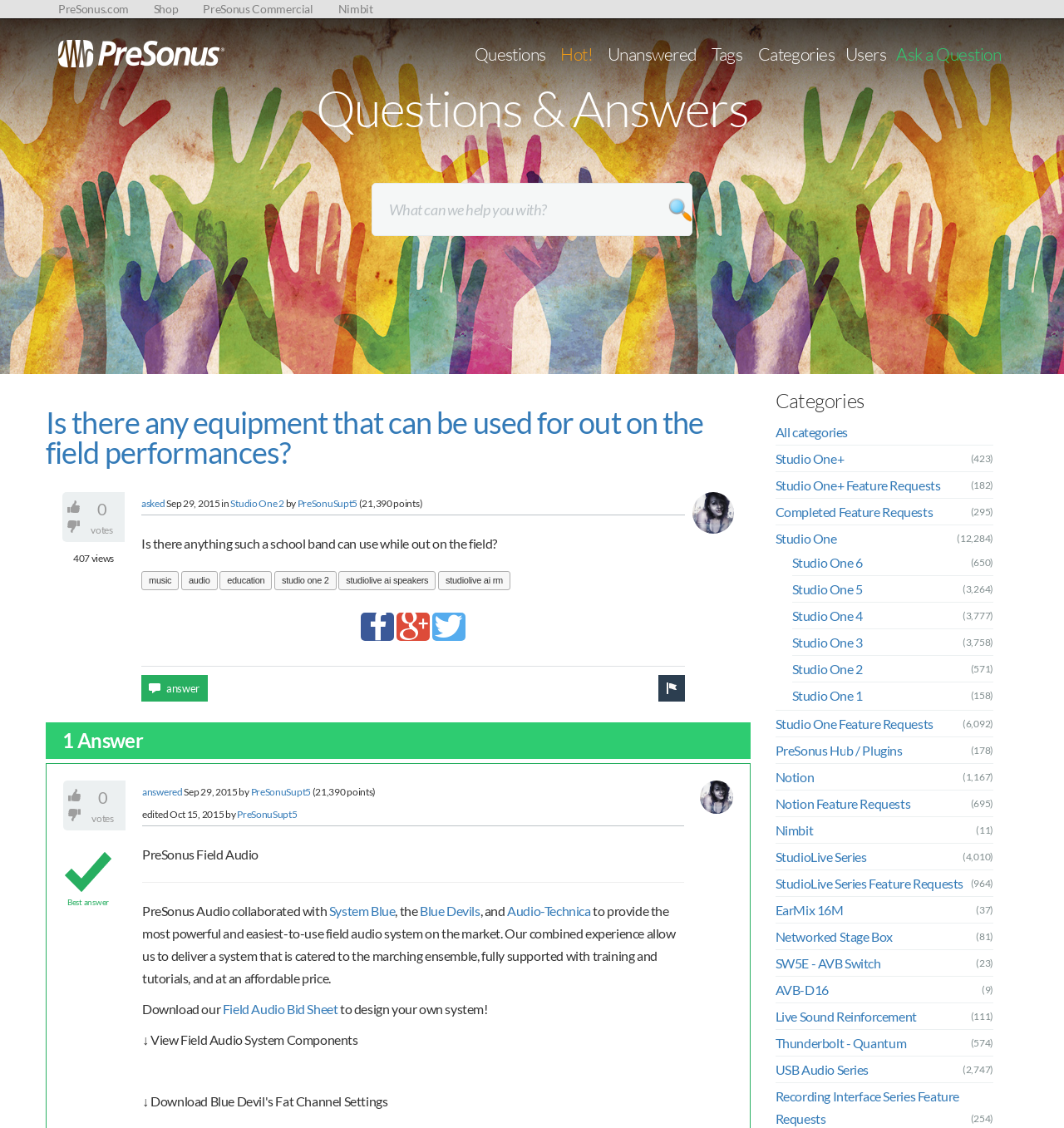How many answers are there to this question?
With the help of the image, please provide a detailed response to the question.

The number of answers to this question is determined by reading the heading '1 Answer' which is located below the question being asked.